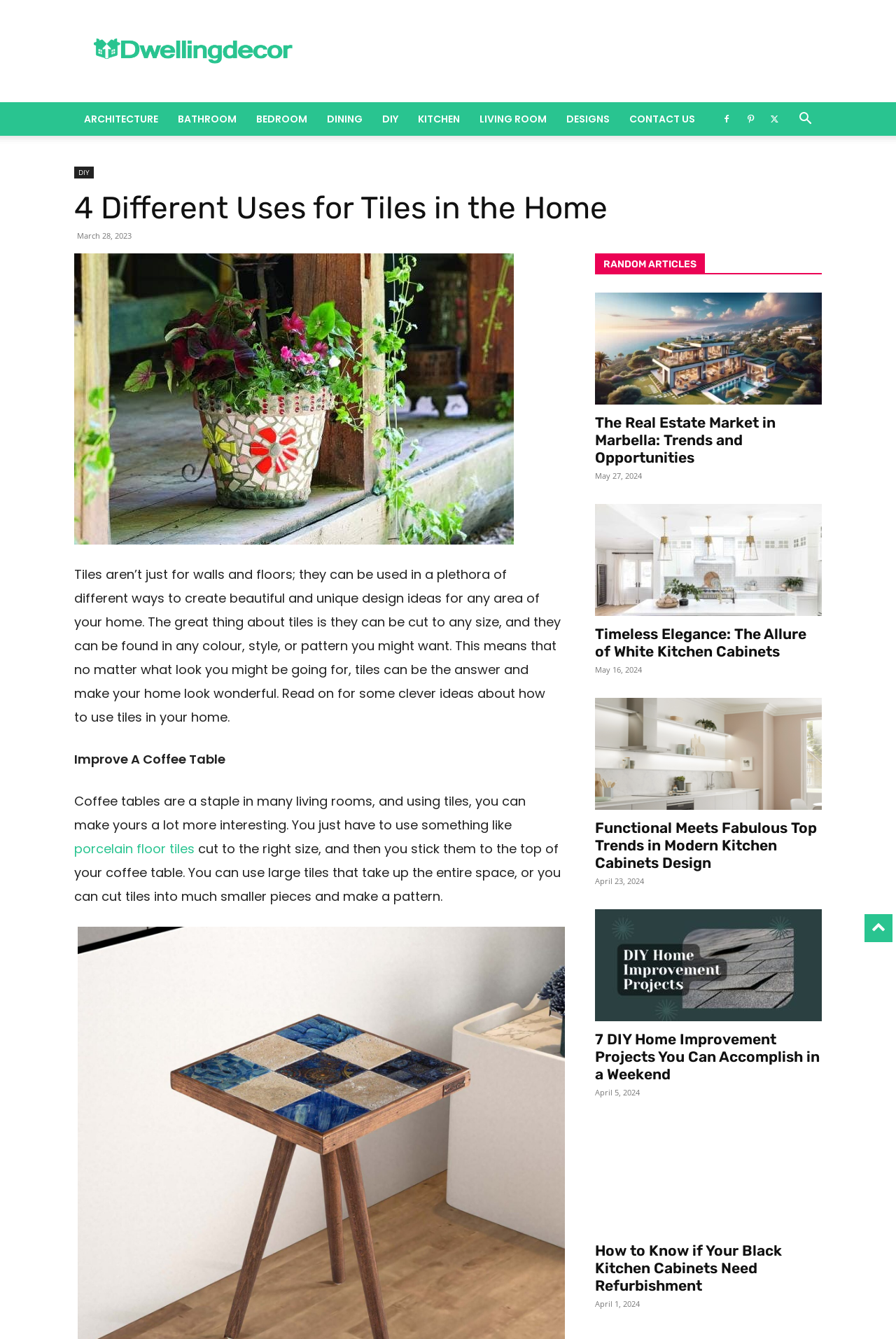Please look at the image and answer the question with a detailed explanation: What is the date of the article '7 DIY Home Improvement Projects You Can Accomplish in a Weekend'?

According to the webpage content, the date of the article '7 DIY Home Improvement Projects You Can Accomplish in a Weekend' is April 5, 2024, as indicated by the time element next to the article title.